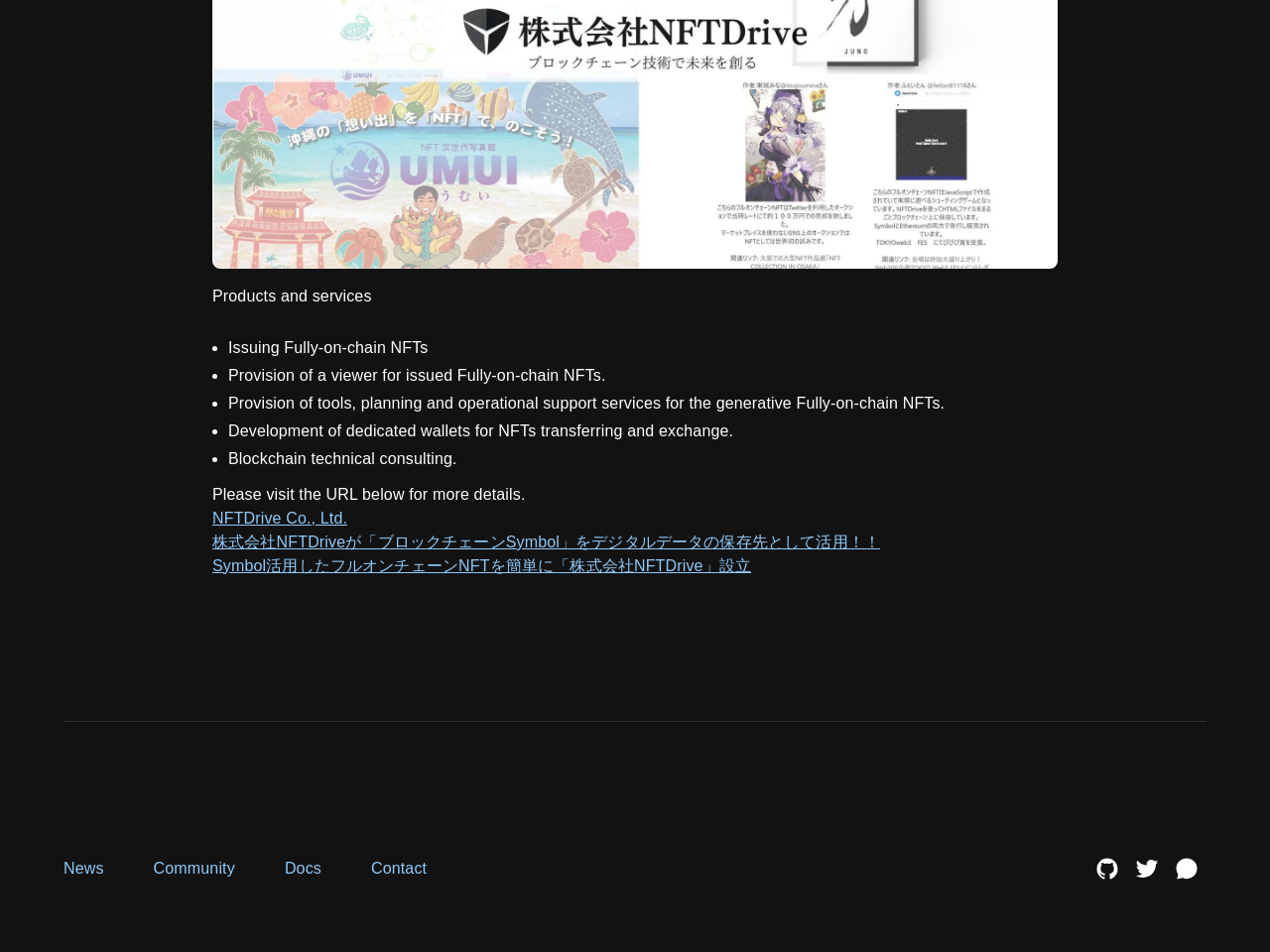What services does NFTDrive Co., Ltd. provide?
Look at the image and answer the question using a single word or phrase.

NFT services